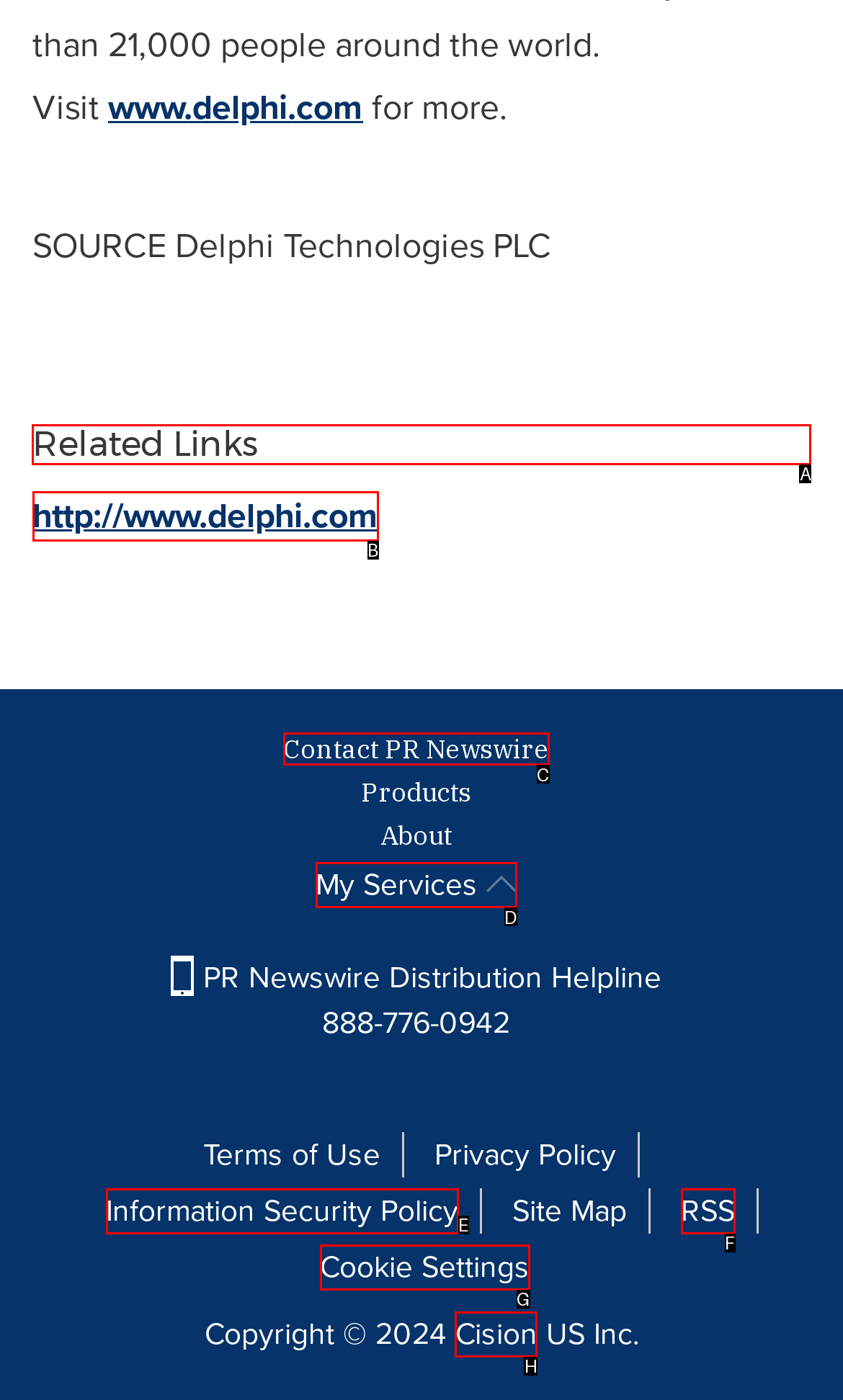Which option should I select to accomplish the task: go to Related Links? Respond with the corresponding letter from the given choices.

A